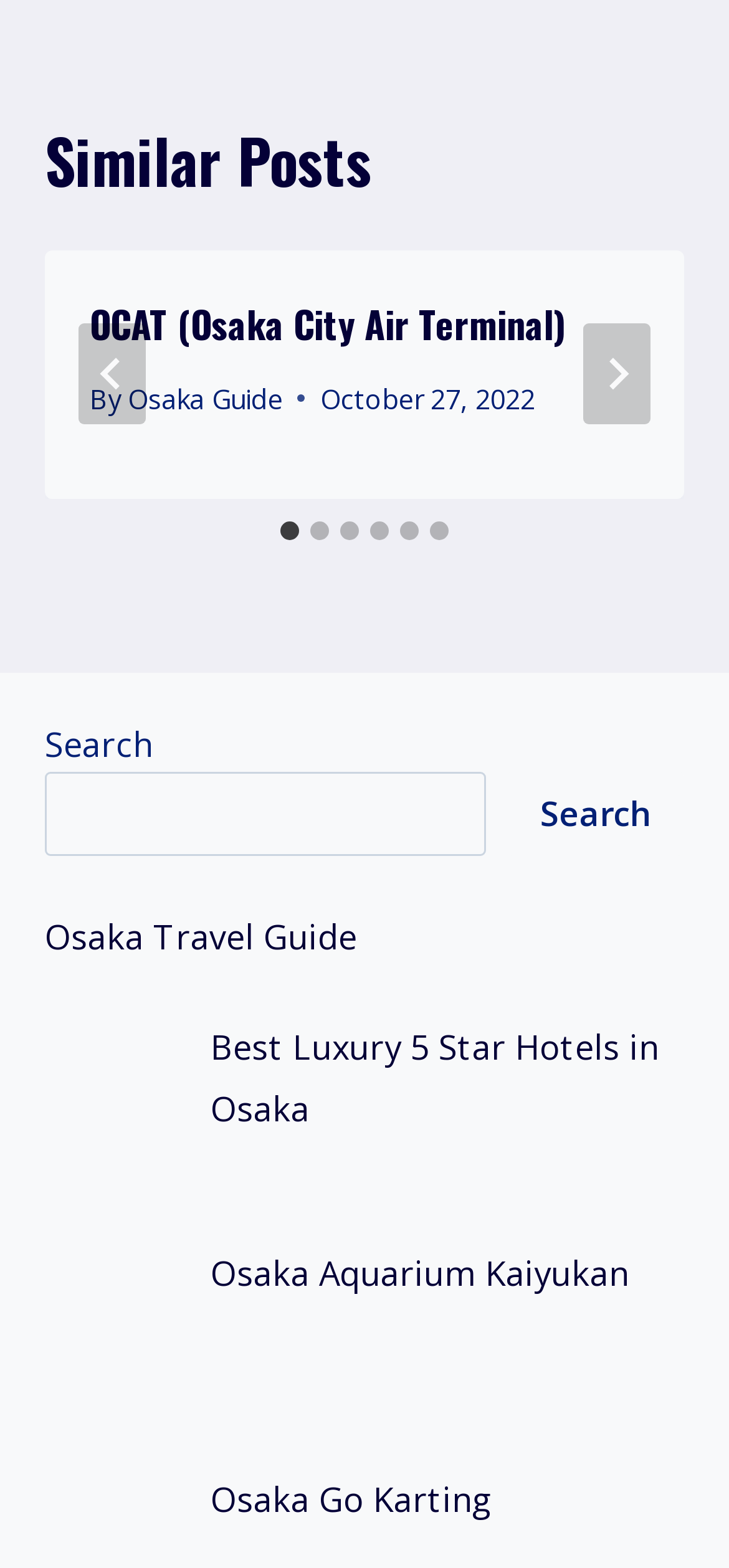Please identify the bounding box coordinates of the clickable element to fulfill the following instruction: "Search for an app". The coordinates should be four float numbers between 0 and 1, i.e., [left, top, right, bottom].

None